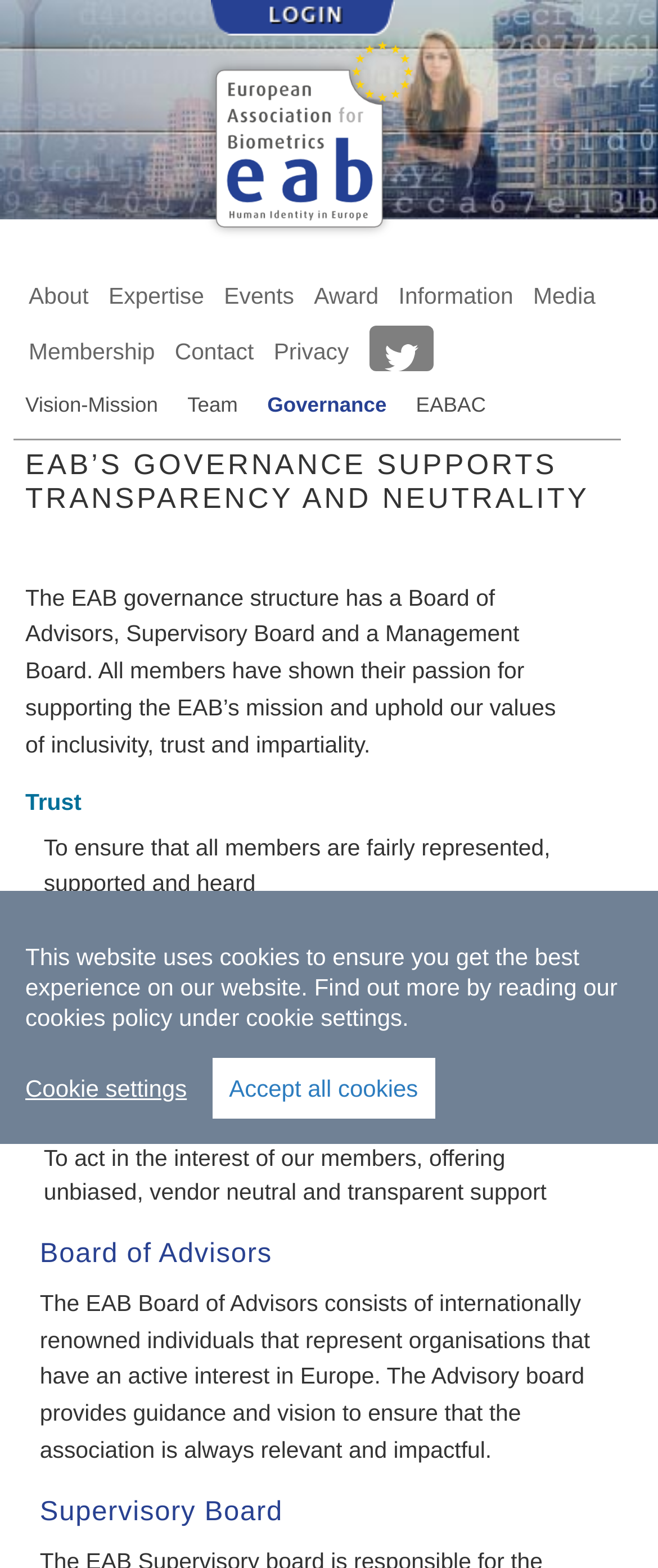Identify the bounding box coordinates for the element you need to click to achieve the following task: "Email studio@studiomoren.co.uk". Provide the bounding box coordinates as four float numbers between 0 and 1, in the form [left, top, right, bottom].

None